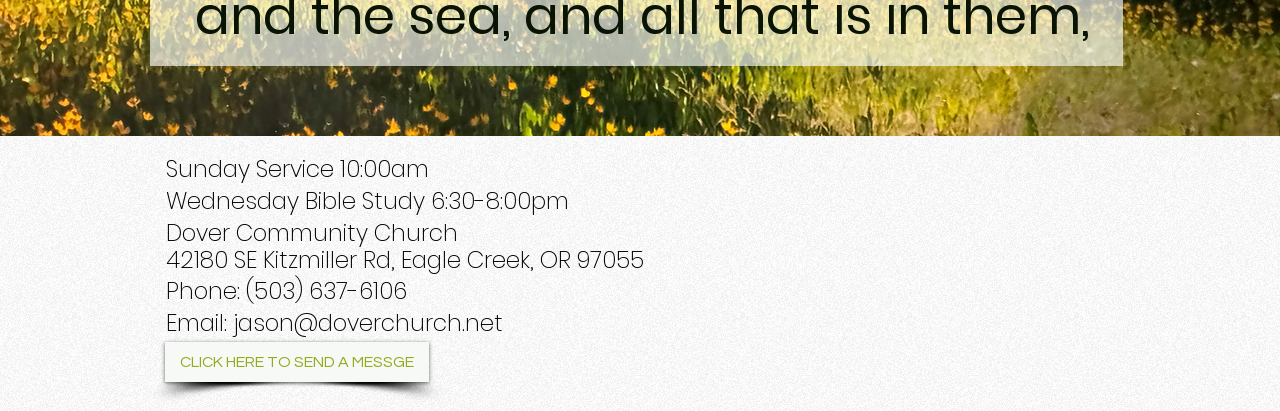What is the purpose of the 'CLICK HERE TO SEND A MESSAGE' link?
We need a detailed and exhaustive answer to the question. Please elaborate.

The purpose of the 'CLICK HERE TO SEND A MESSAGE' link can be inferred from its text, which suggests that clicking on it will allow the user to send a message to the church or its representative.